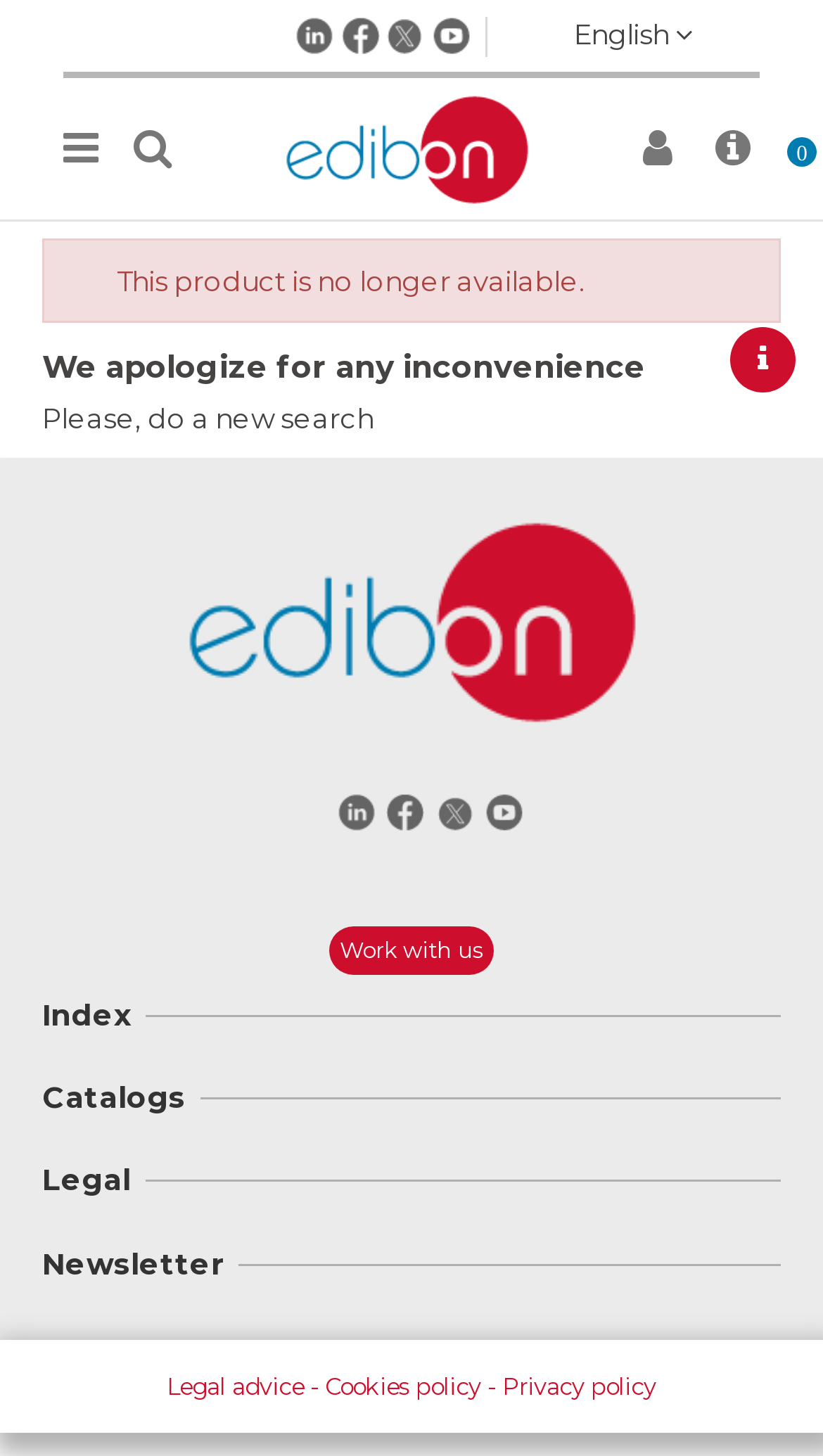Locate the bounding box coordinates of the element you need to click to accomplish the task described by this instruction: "Ask for information".

[0.887, 0.225, 0.967, 0.27]